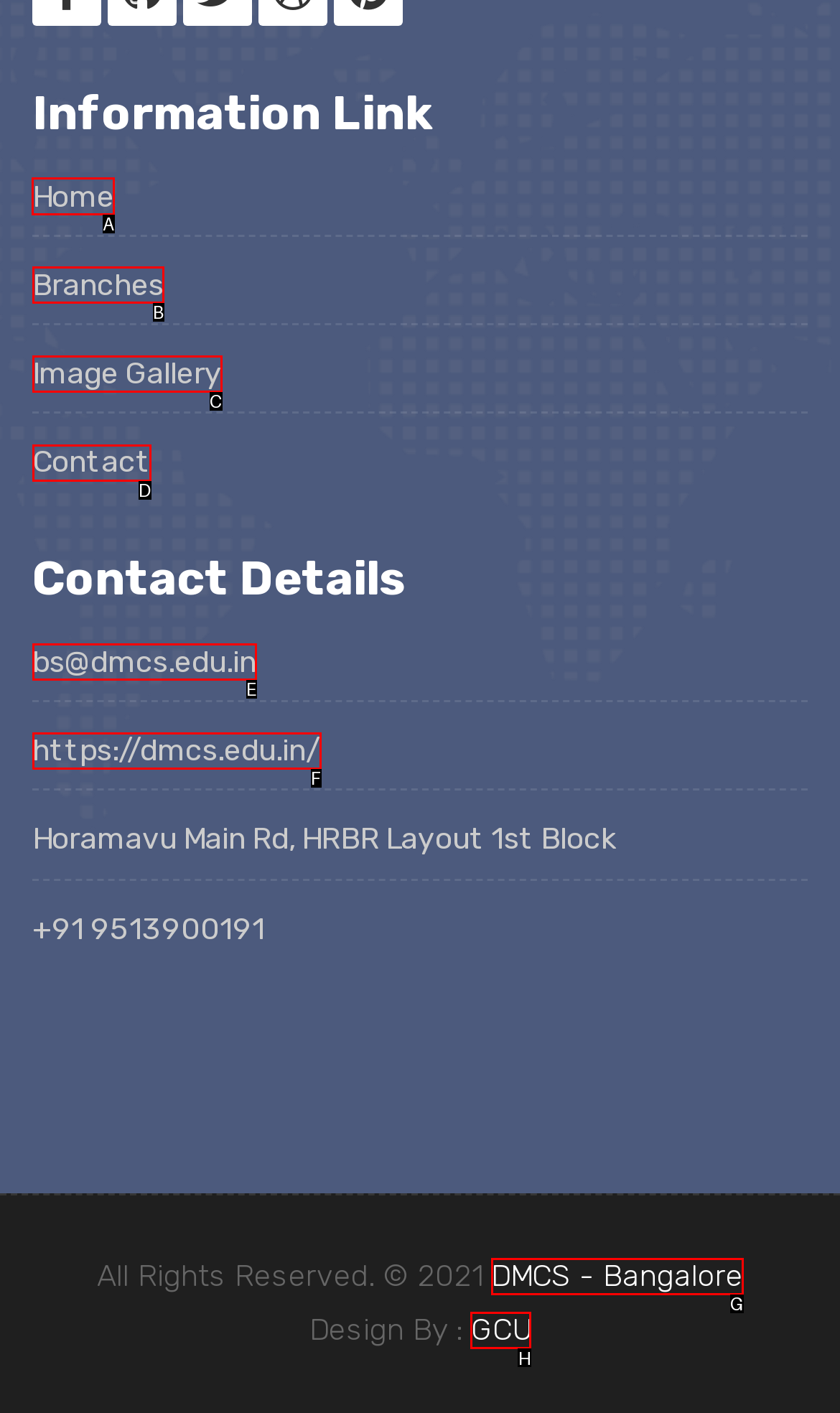Identify the appropriate choice to fulfill this task: go to home page
Respond with the letter corresponding to the correct option.

A